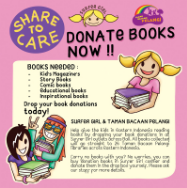What type of books are being sought for donation?
Provide a detailed answer to the question, using the image to inform your response.

According to the caption, the poster lists four types of books needed for donation: children's books, storybooks, educational books, and inspirational books.